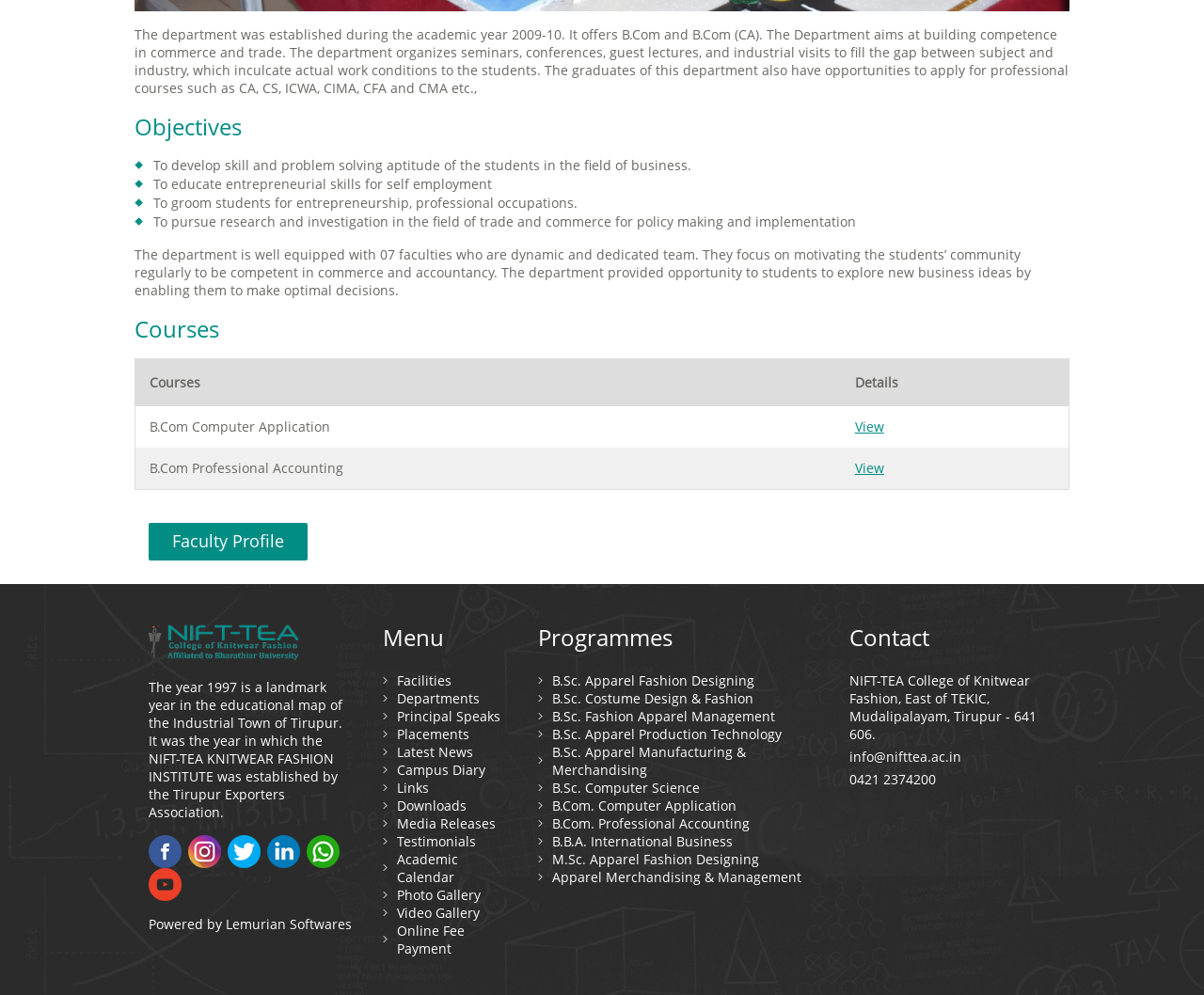Using the provided element description: "B.Sc. Costume Design & Fashion", identify the bounding box coordinates. The coordinates should be four floats between 0 and 1 in the order [left, top, right, bottom].

[0.459, 0.692, 0.682, 0.71]